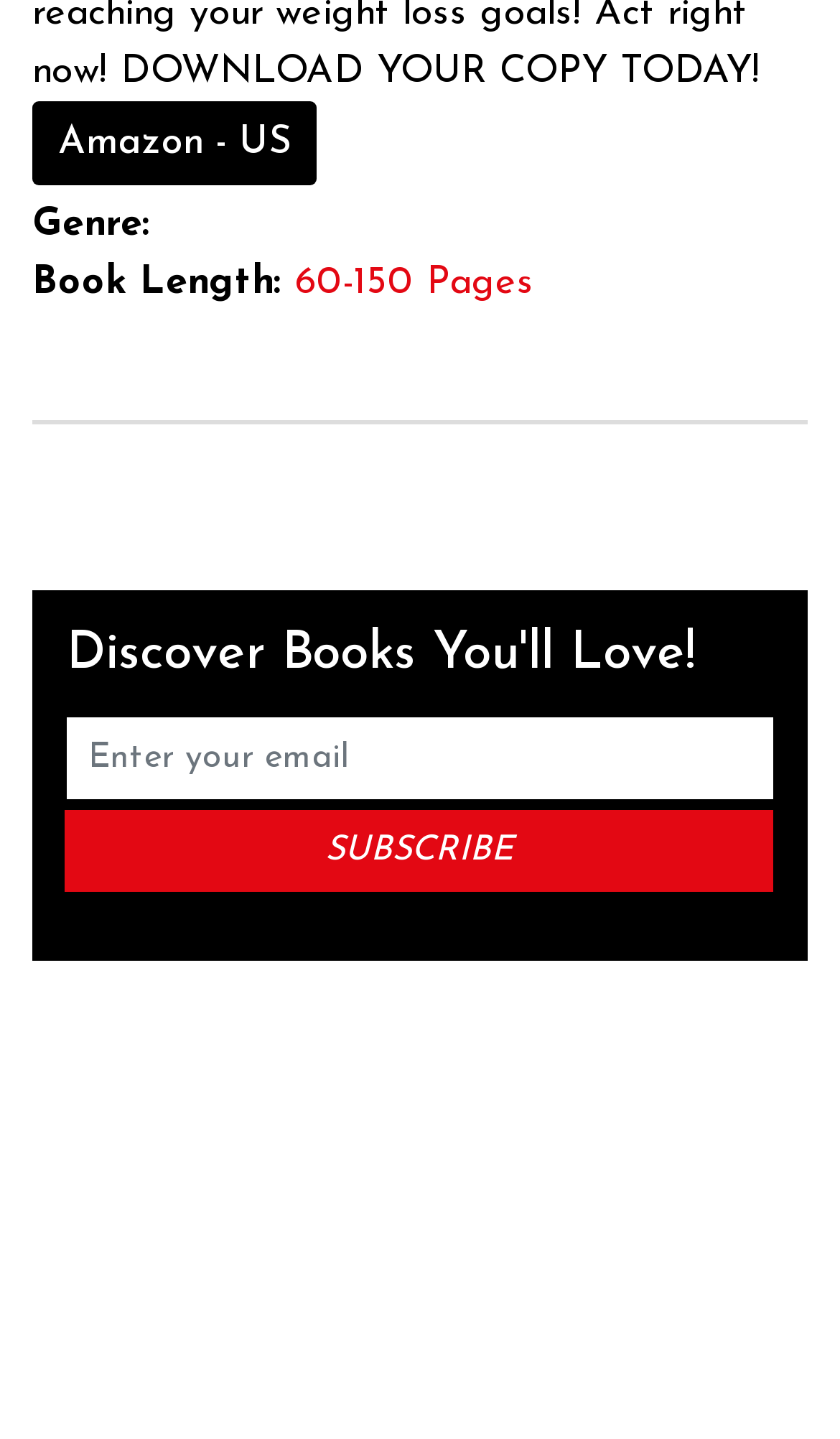Please provide a one-word or short phrase answer to the question:
What is the text on the subscribe button?

SUBSCRIBE